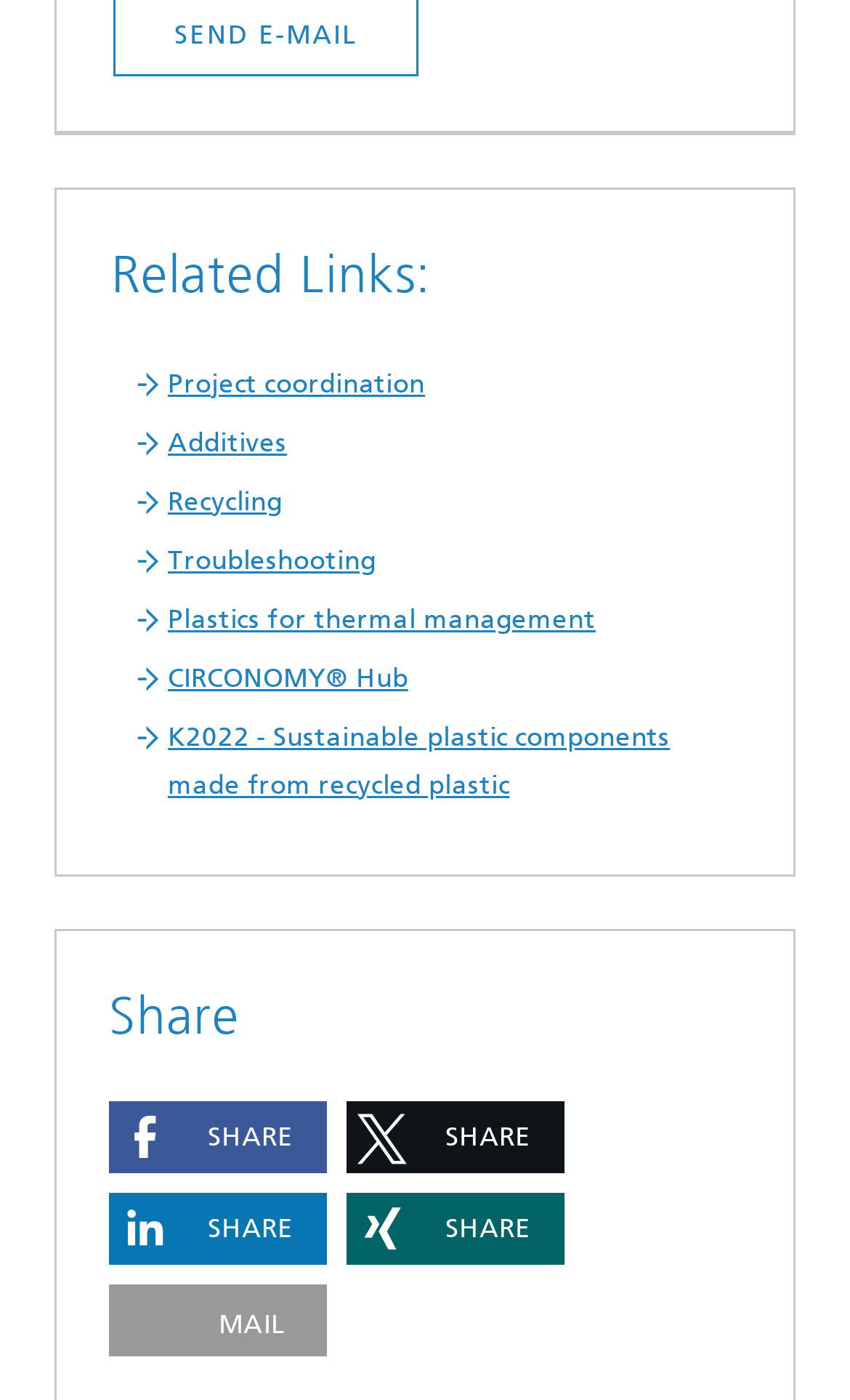How many links are under 'Related Links:'?
Please provide a full and detailed response to the question.

I counted the number of links under the 'Related Links:' heading, which are 'Project coordination', 'Additives', 'Recycling', 'Troubleshooting', 'Plastics for thermal management', 'CIRCONOMY Hub', and 'K2022 - Sustainable plastic components made from recycled plastic'.